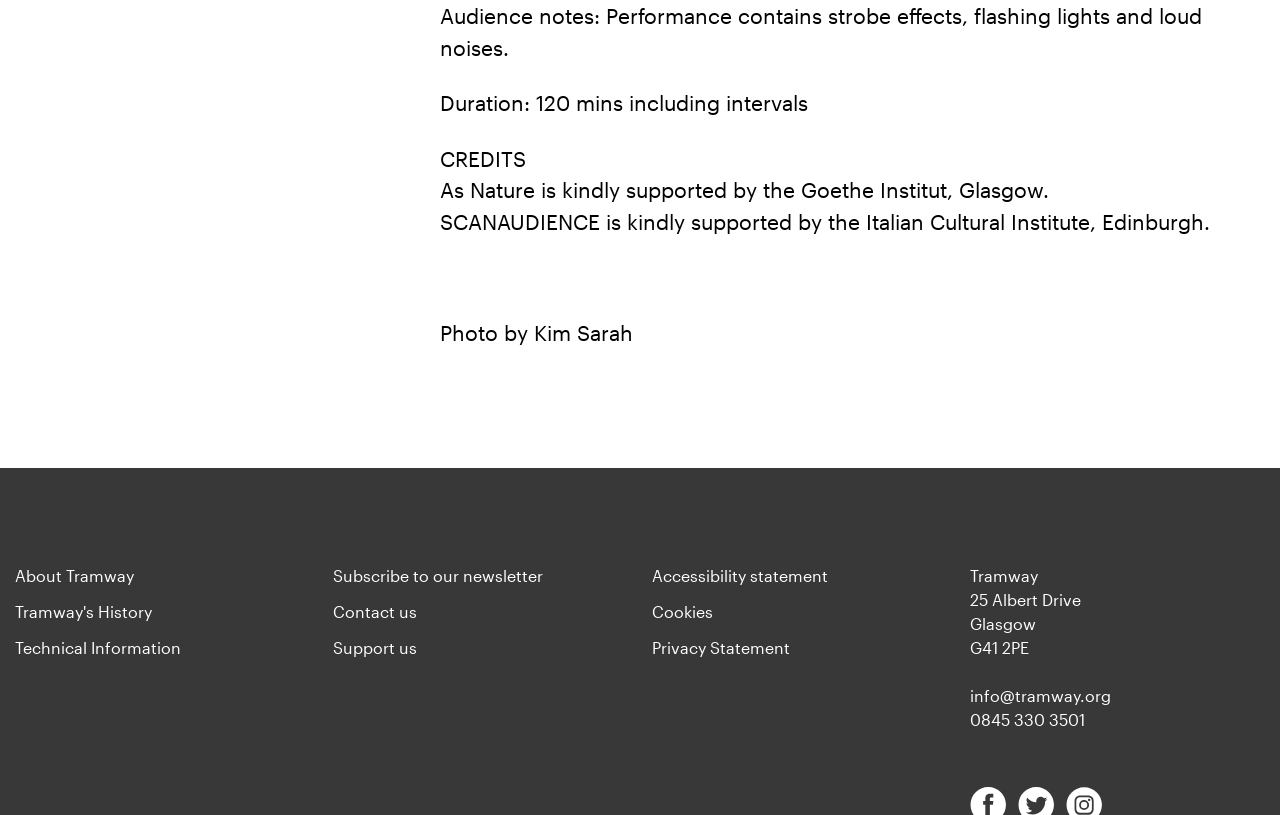Determine the bounding box coordinates for the HTML element mentioned in the following description: "parent_node: Search value="Search"". The coordinates should be a list of four floats ranging from 0 to 1, represented as [left, top, right, bottom].

None